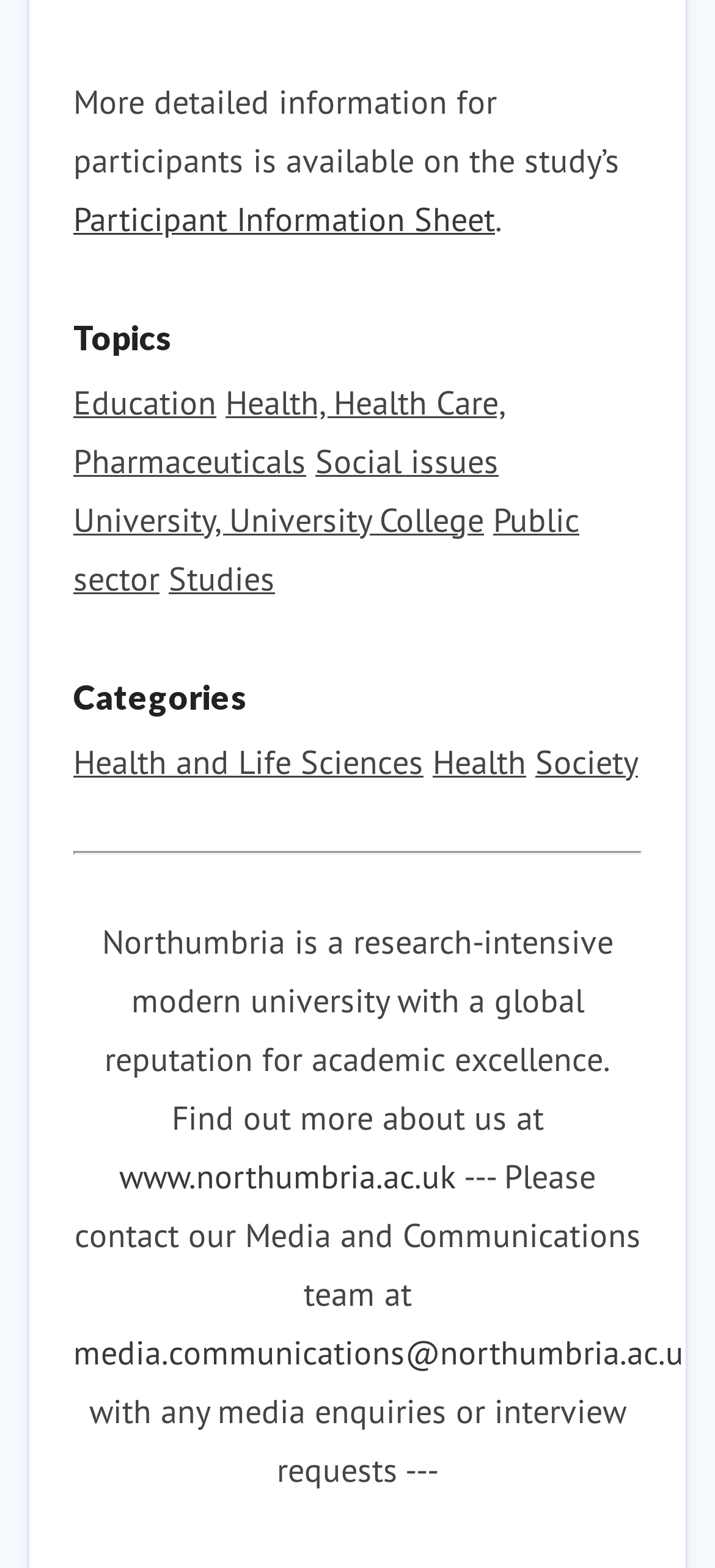Please provide the bounding box coordinates for the element that needs to be clicked to perform the following instruction: "Explore education topics". The coordinates should be given as four float numbers between 0 and 1, i.e., [left, top, right, bottom].

[0.103, 0.243, 0.303, 0.27]